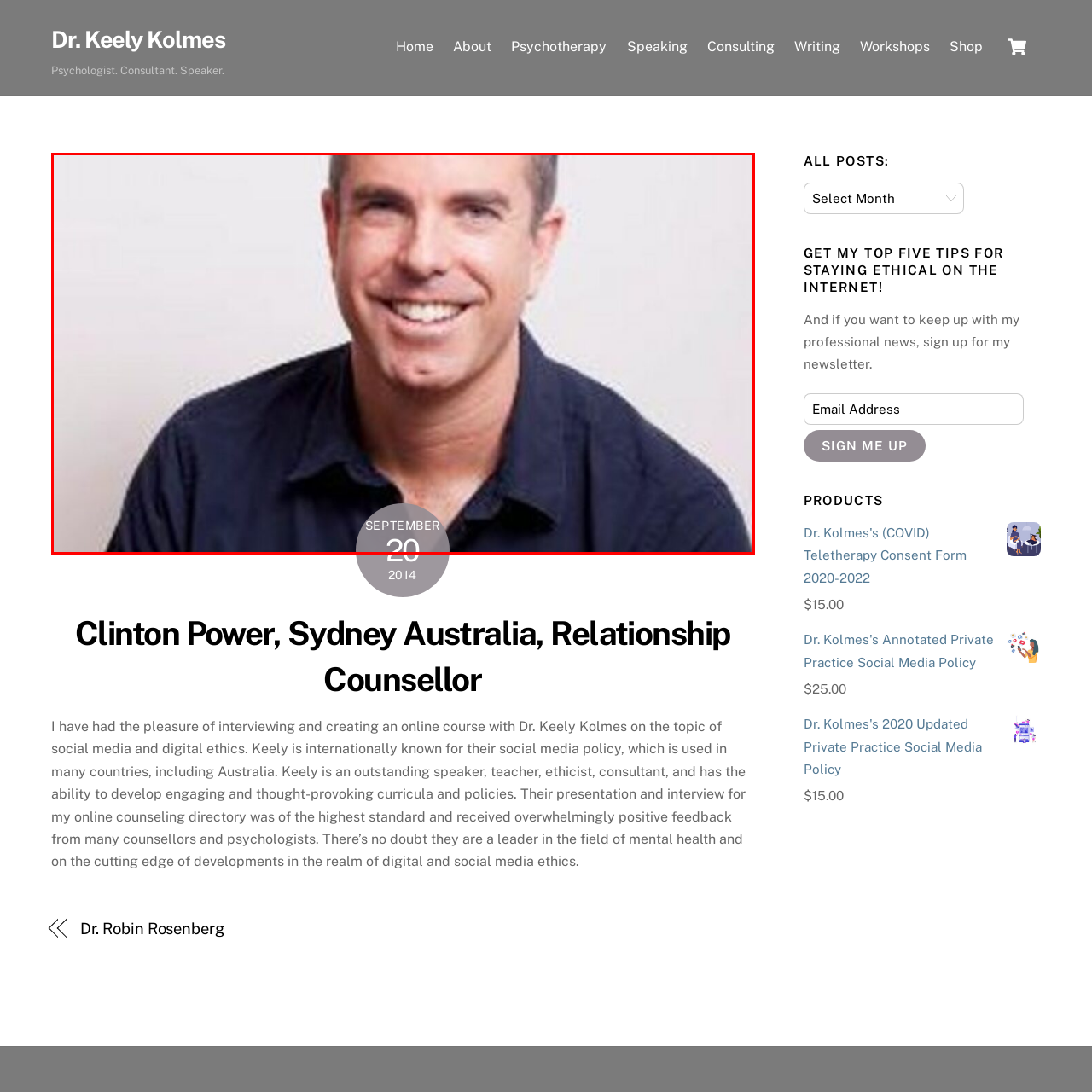What is the profession of Dr. Keely Kolmes?
Examine the image within the red bounding box and give a comprehensive response.

According to the caption, Dr. Keely Kolmes is highlighted as a psychologist, consultant, and speaker involved in topics such as social media ethics, indicating that her profession is a psychologist.